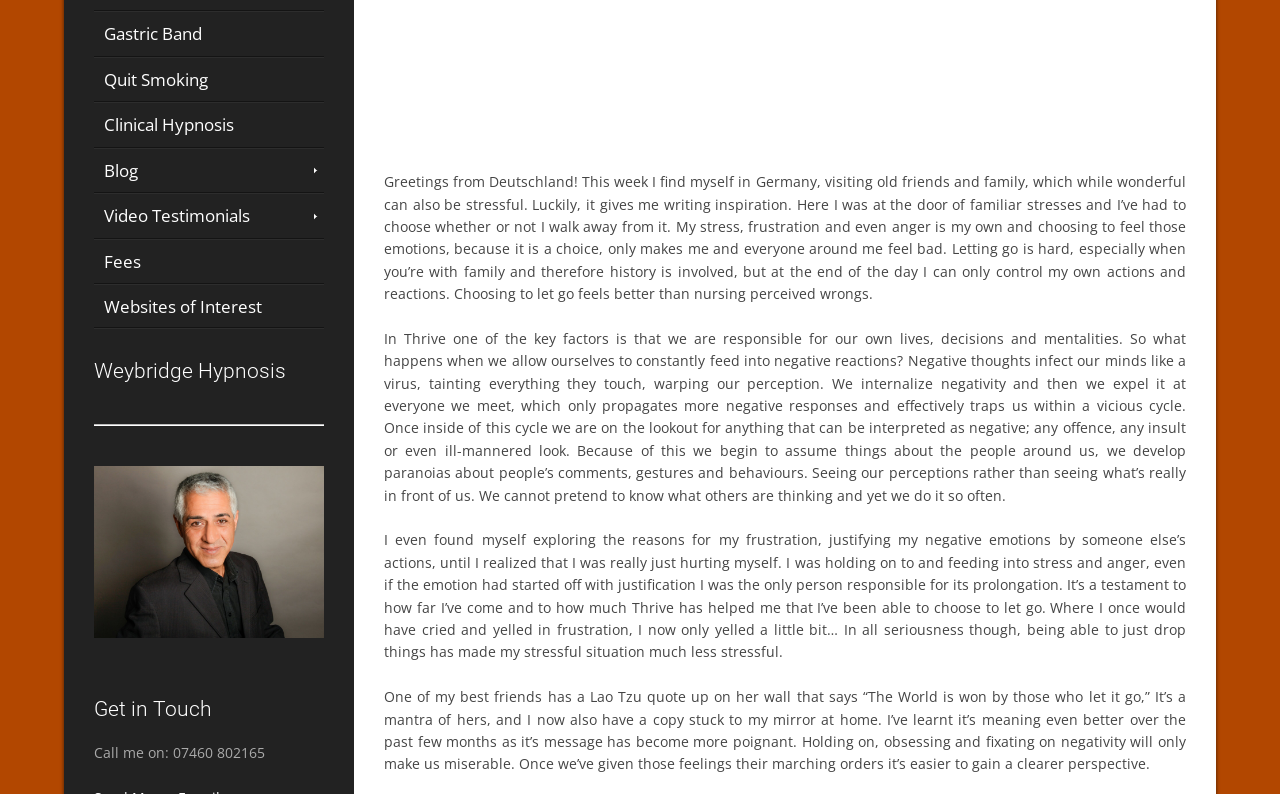Given the element description "Websites of Interest", identify the bounding box of the corresponding UI element.

[0.073, 0.359, 0.253, 0.414]